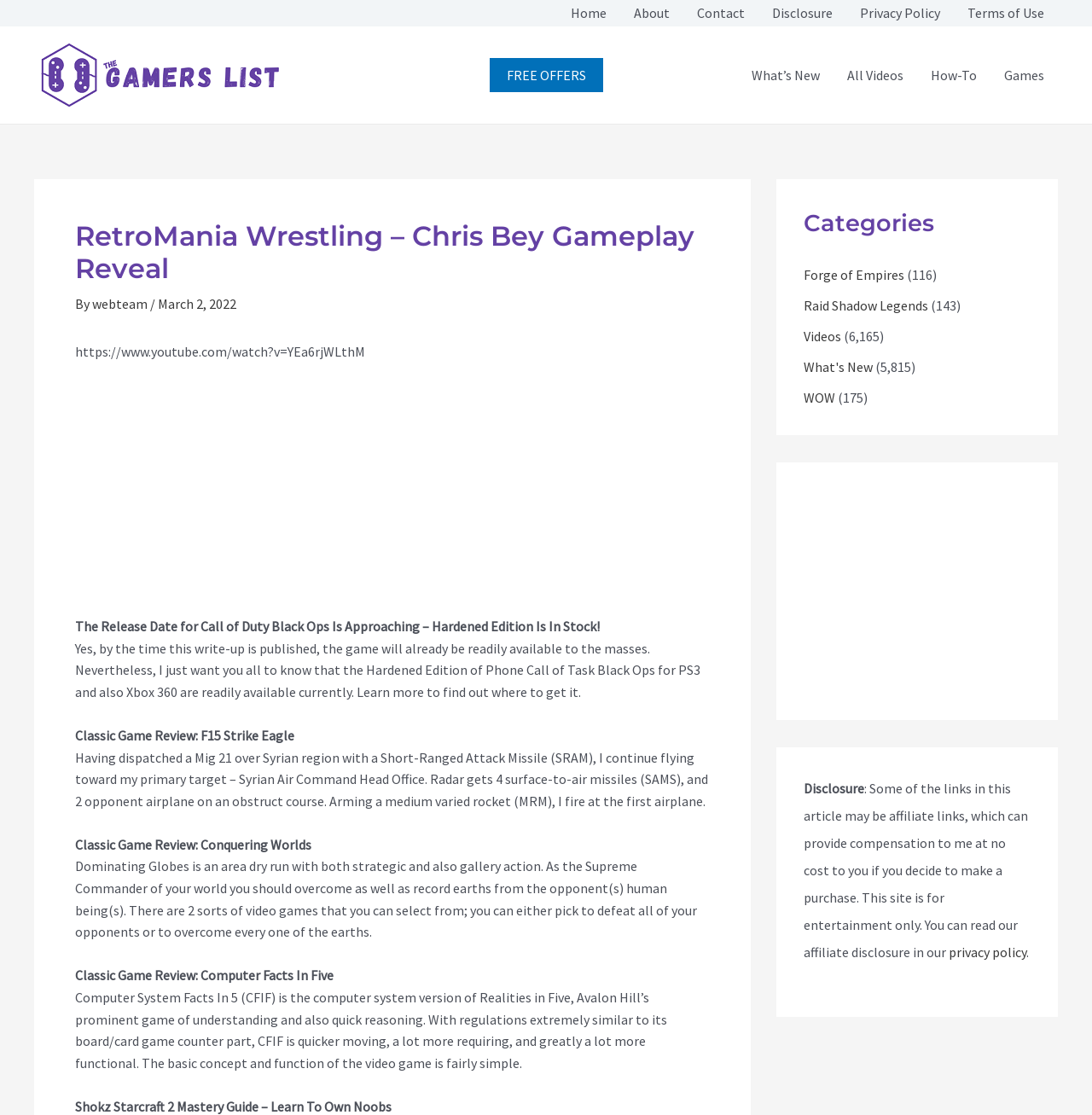Answer the following query concisely with a single word or phrase:
Who wrote the article about RetroMania Wrestling?

webteam